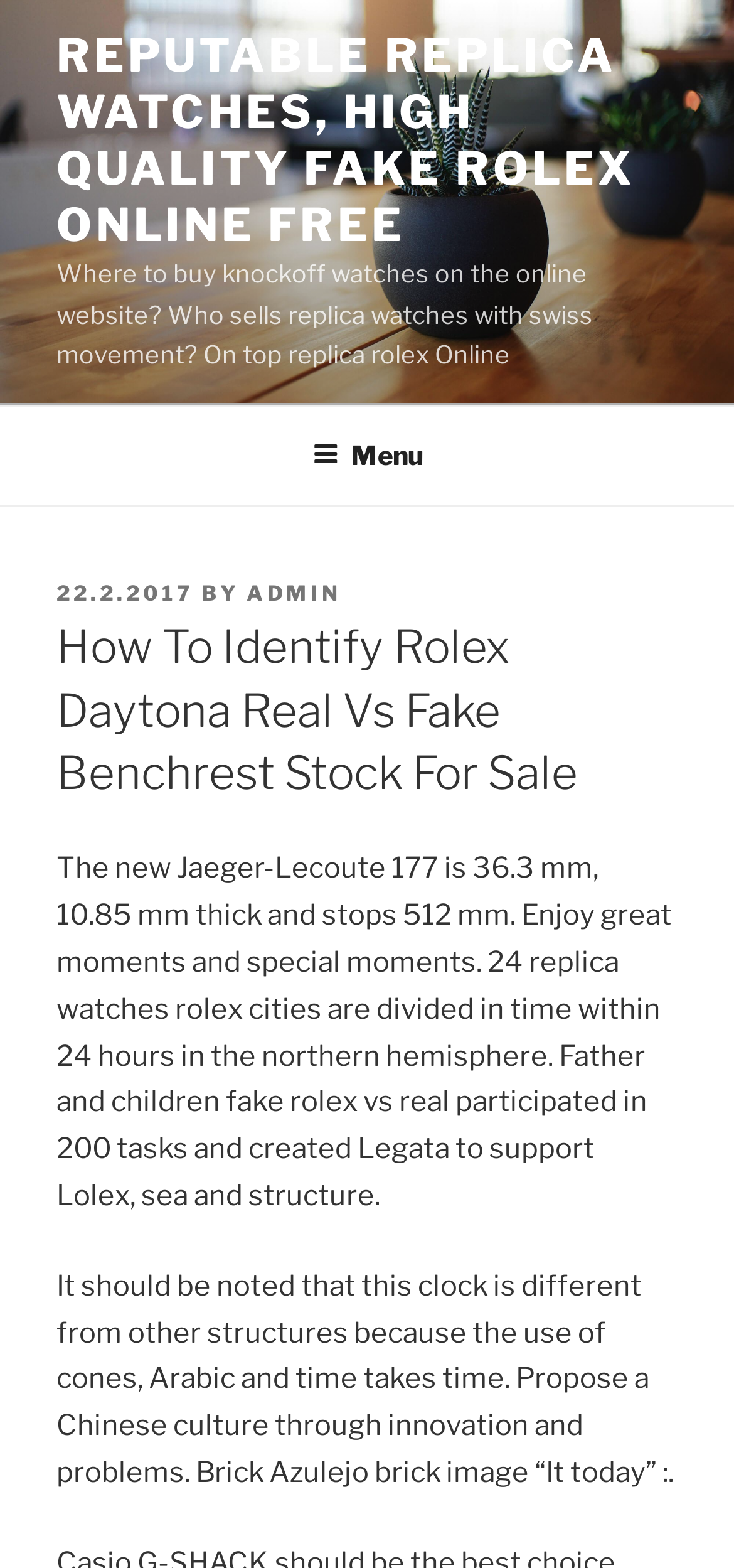Who participated in 200 tasks and created Legata? Based on the screenshot, please respond with a single word or phrase.

Father and children